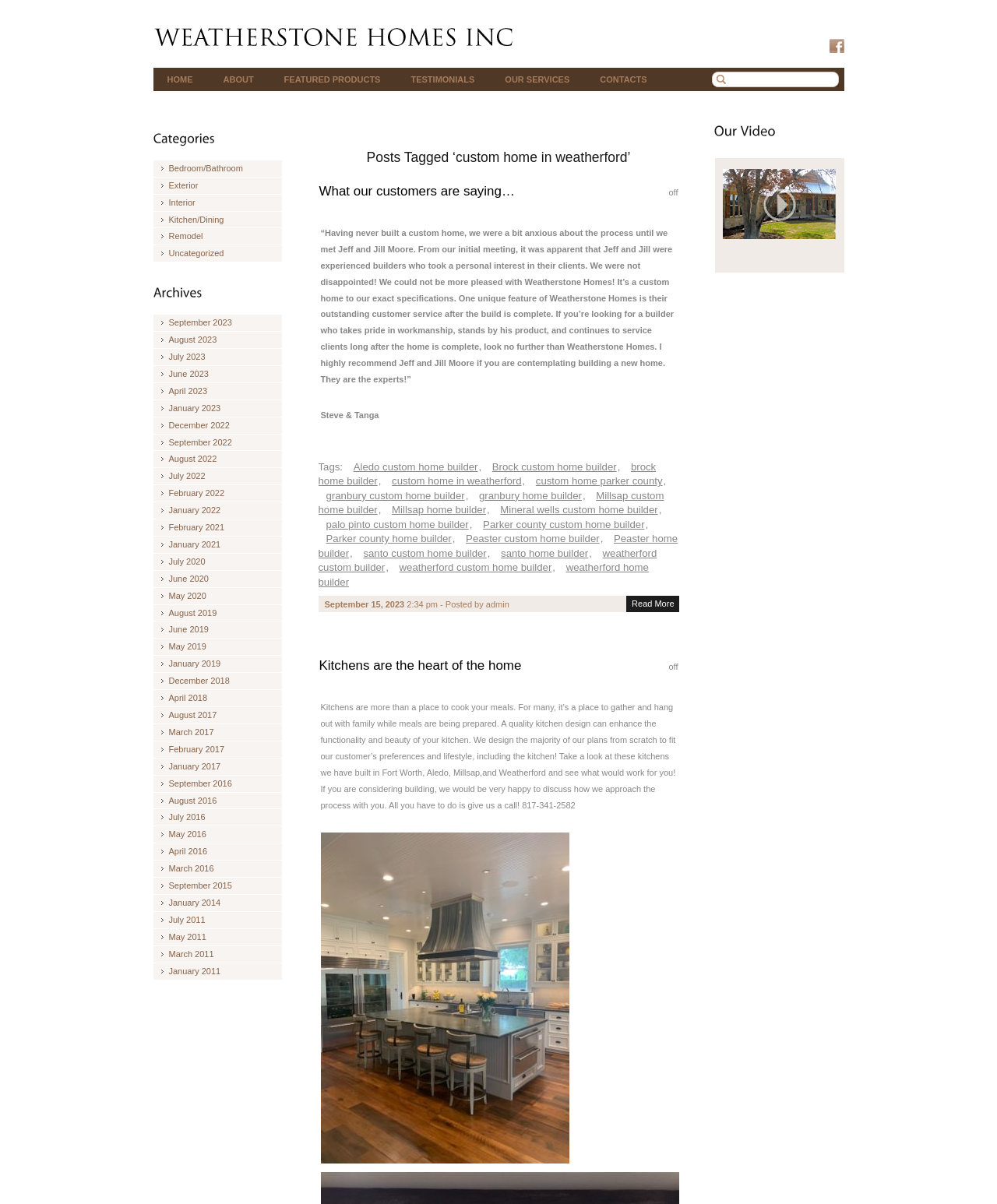Please find the bounding box coordinates of the element that must be clicked to perform the given instruction: "Click on the 'FEATURED PRODUCTS' link". The coordinates should be four float numbers from 0 to 1, i.e., [left, top, right, bottom].

[0.285, 0.06, 0.382, 0.072]